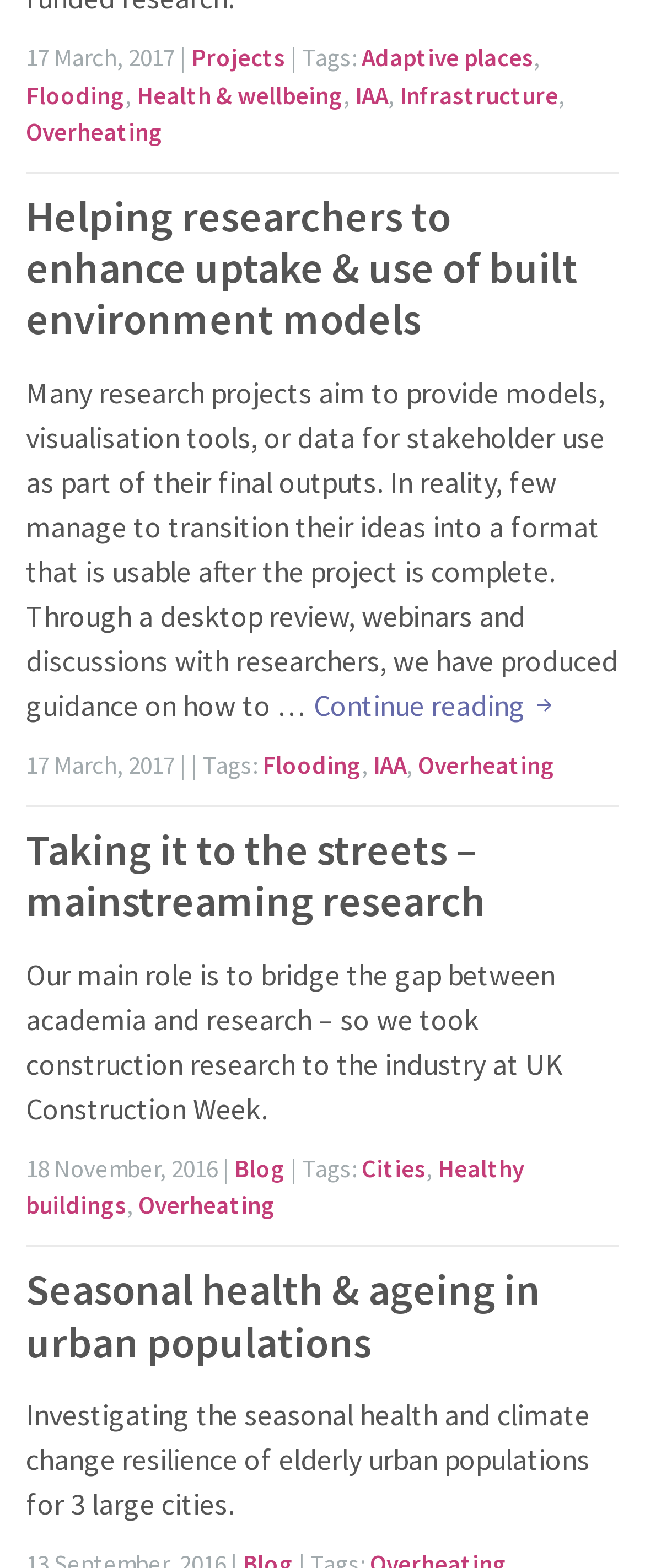Provide a brief response to the question using a single word or phrase: 
How many articles are present on the webpage?

3